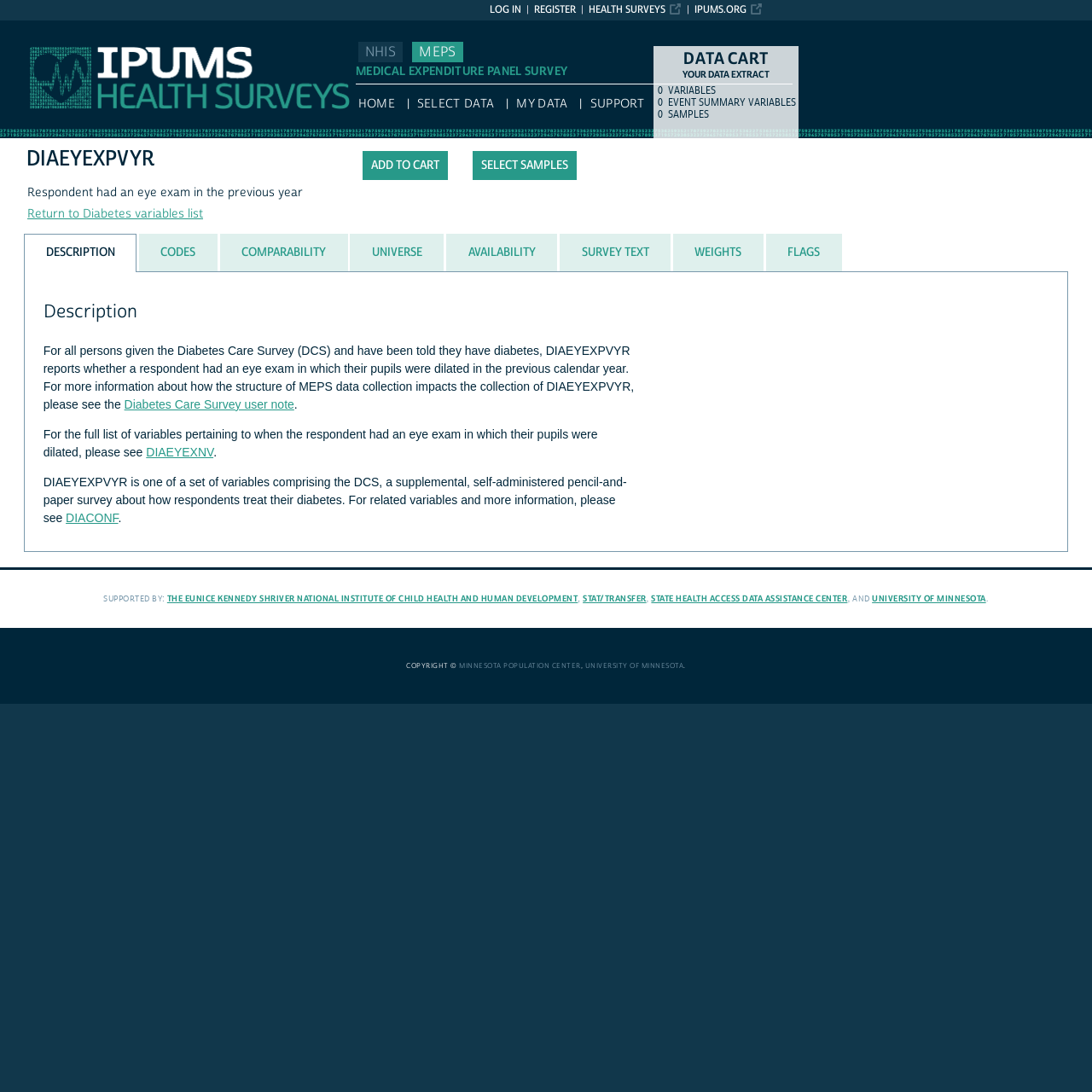What is the name of the survey?
Please answer the question as detailed as possible based on the image.

I found the answer by looking at the top of the webpage, where it says 'MEDICAL EXPENDITURE PANEL SURVEY' in a static text element.